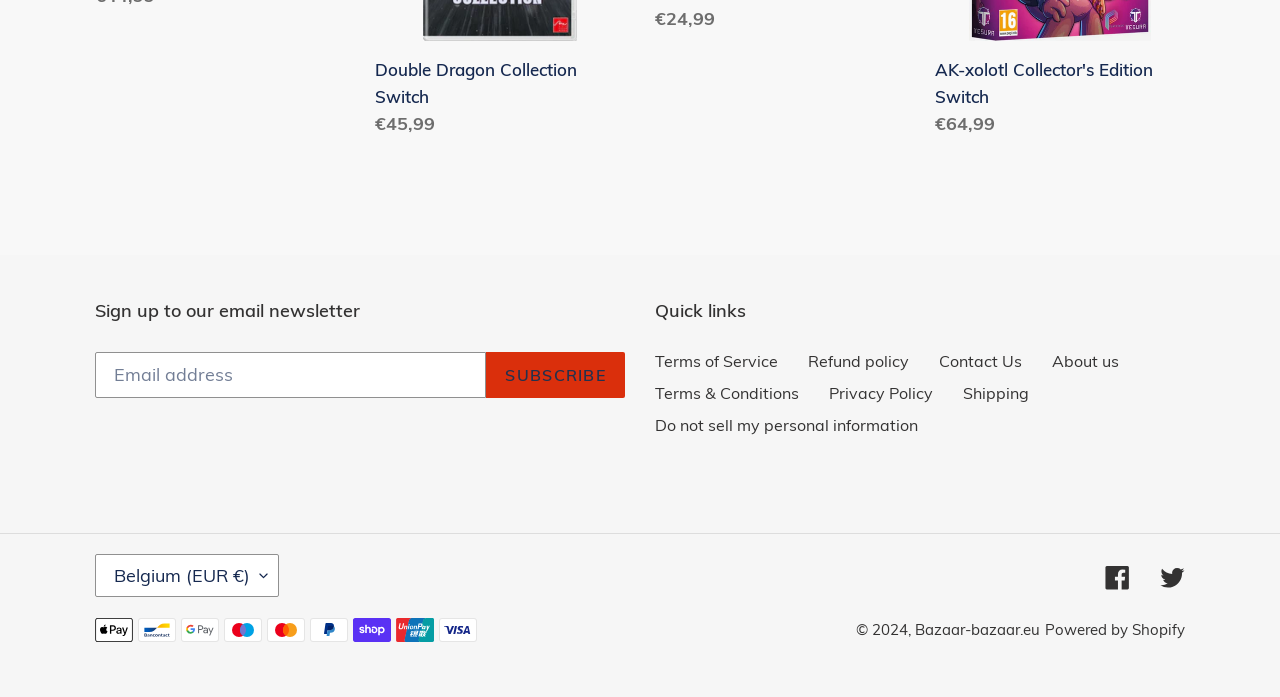Please locate the bounding box coordinates of the element that should be clicked to achieve the given instruction: "Select country or region".

[0.074, 0.794, 0.218, 0.857]